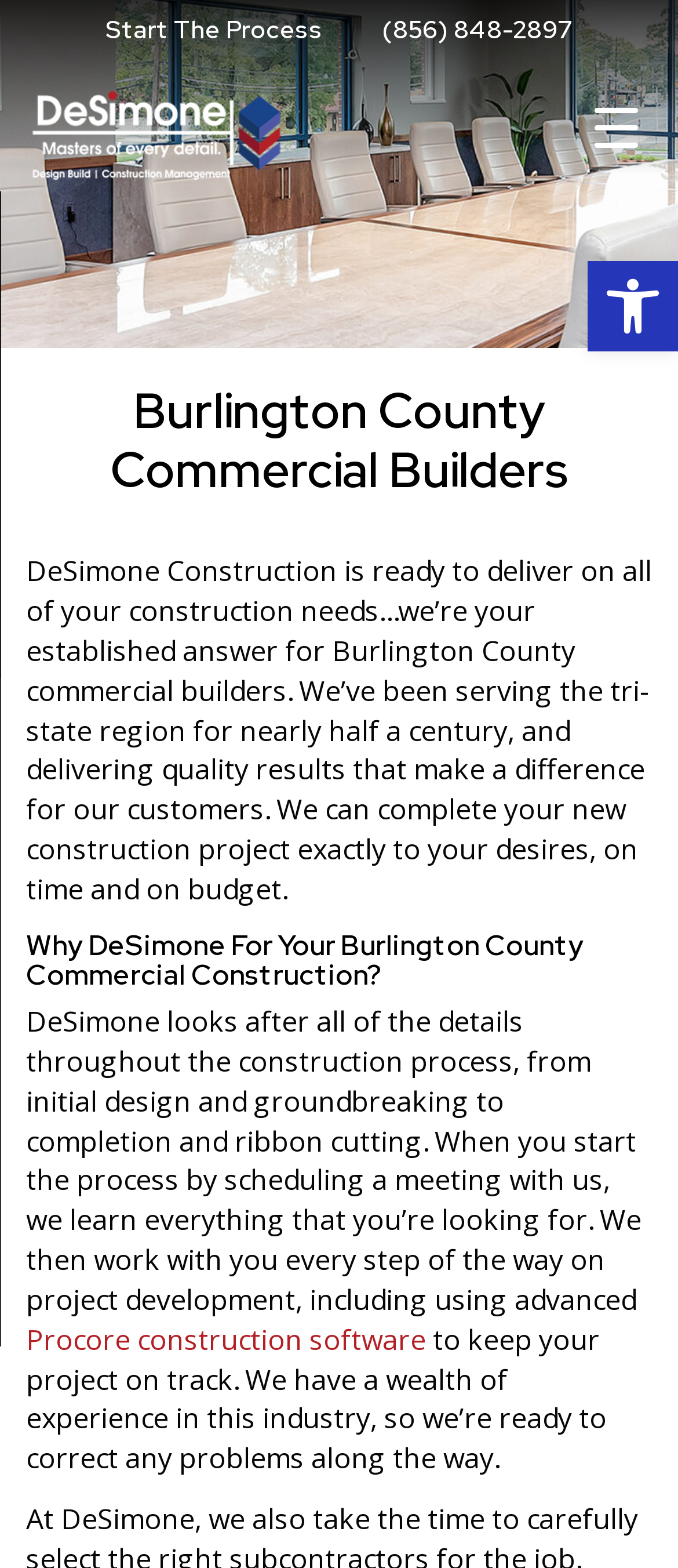Find the bounding box coordinates for the UI element that matches this description: "Open toolbar Accessibility Tools".

[0.867, 0.166, 1.0, 0.224]